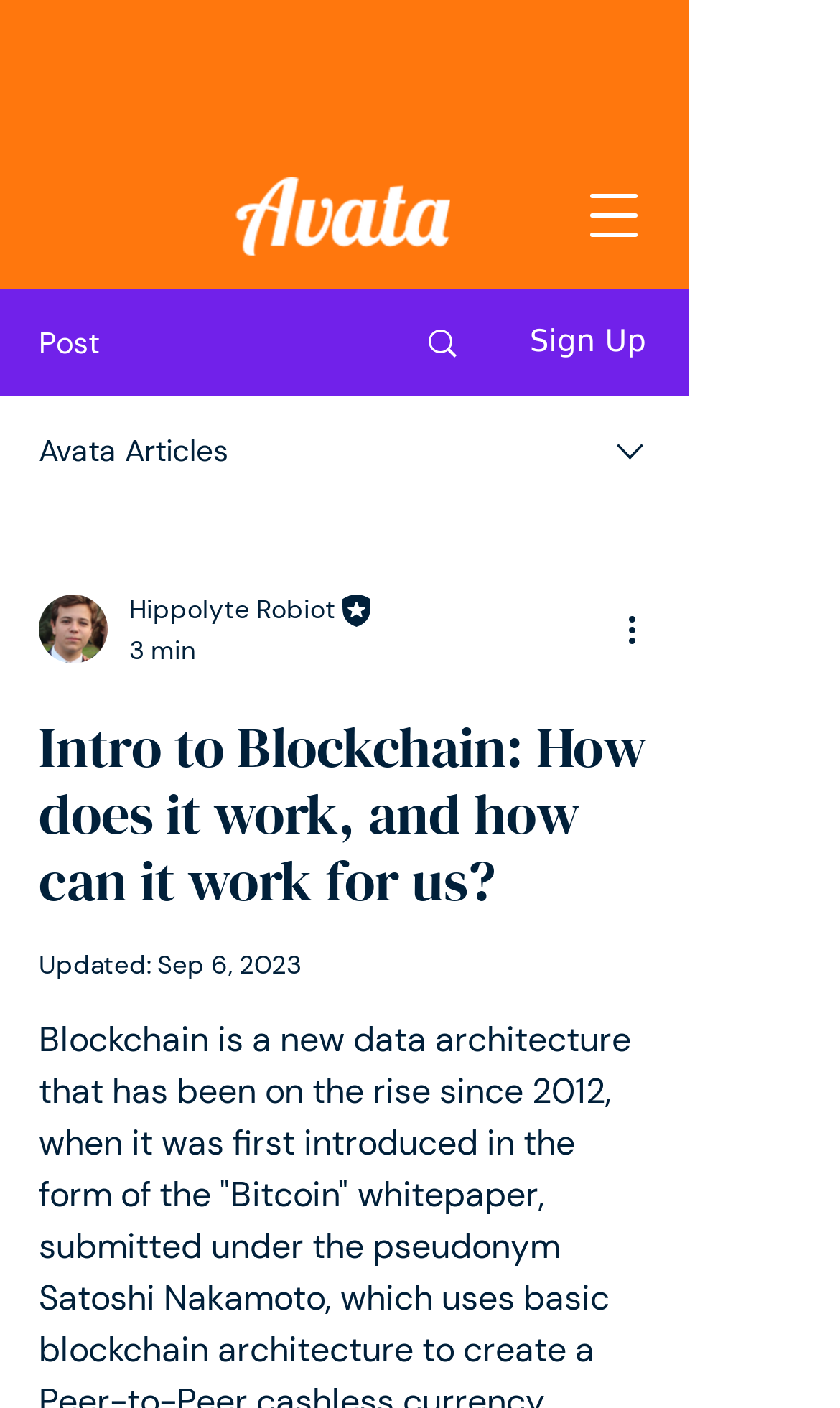Please give a short response to the question using one word or a phrase:
What is the date of the article update?

Sep 6, 2023